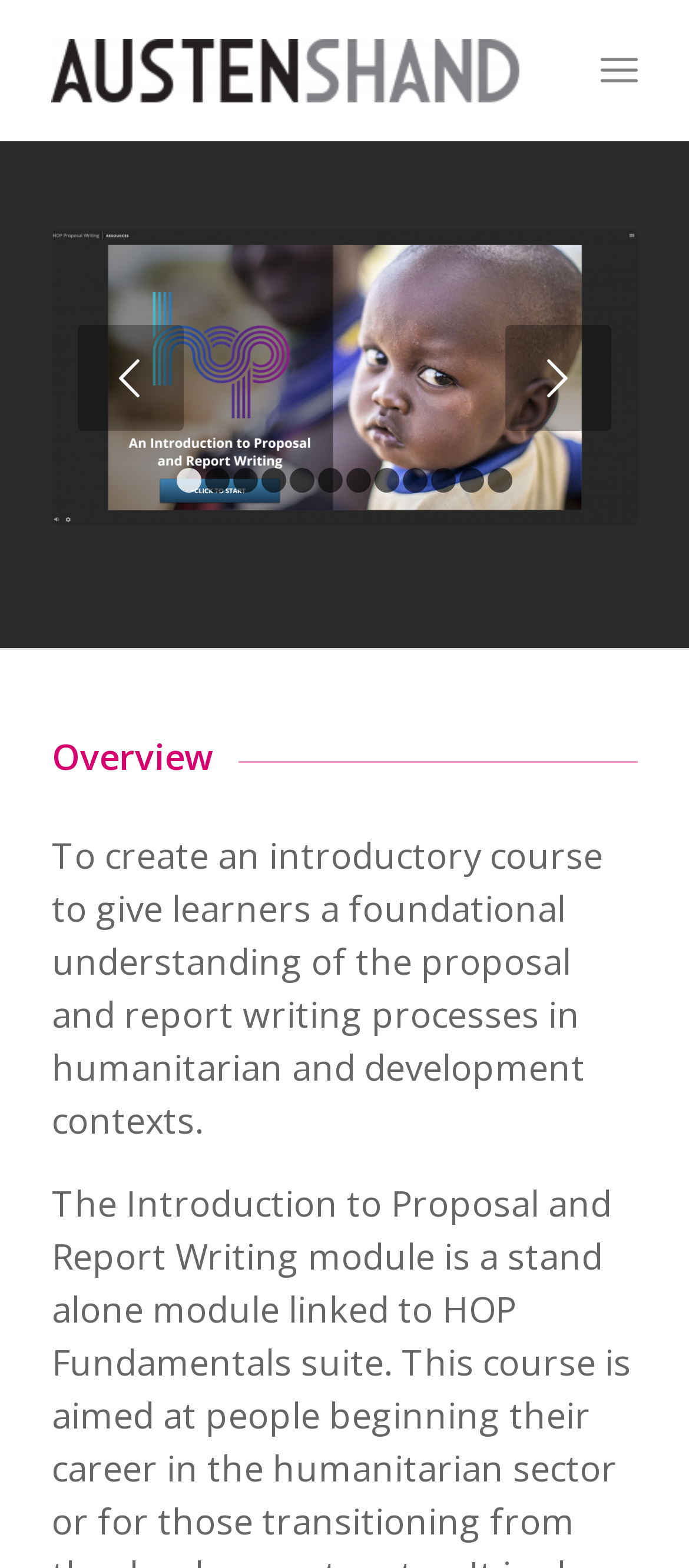Is there an image on the webpage?
Please provide a single word or phrase answer based on the image.

Yes